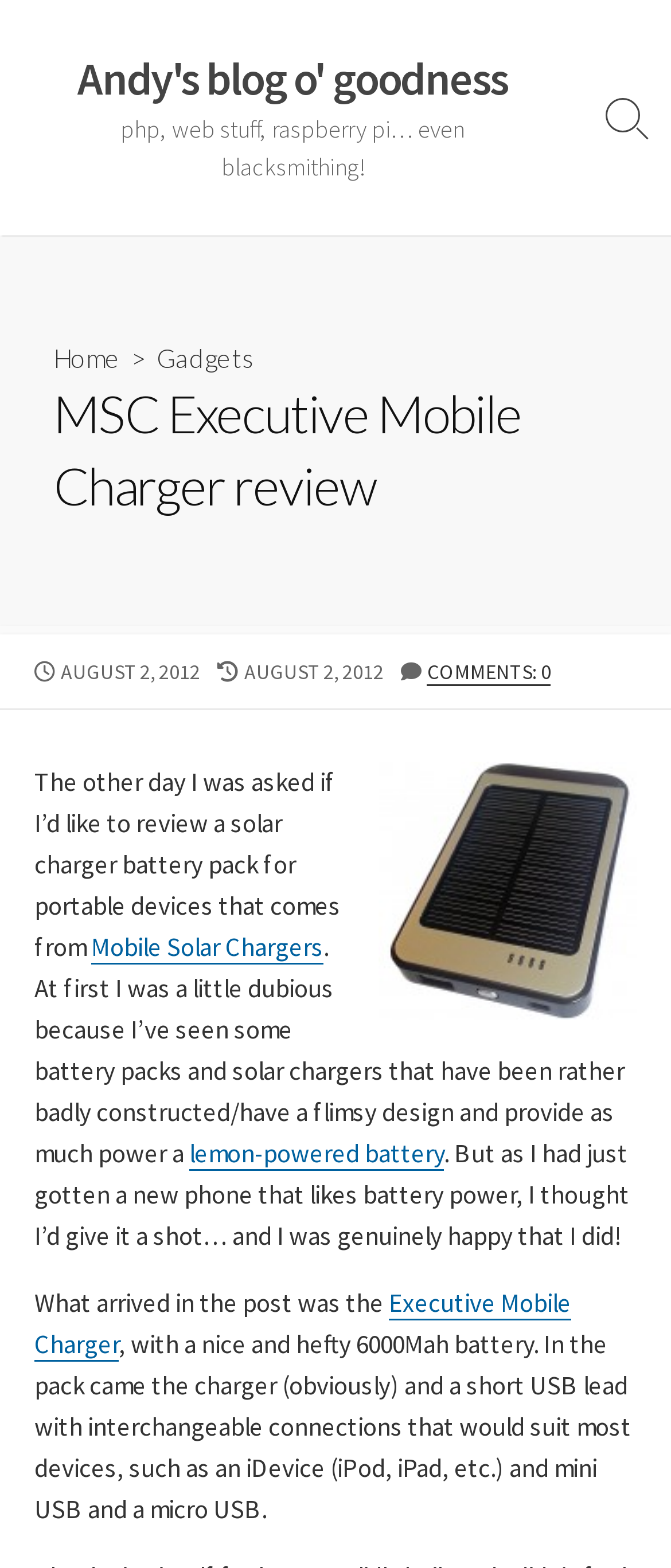Could you locate the bounding box coordinates for the section that should be clicked to accomplish this task: "Click the 'Home' link".

[0.079, 0.218, 0.179, 0.238]